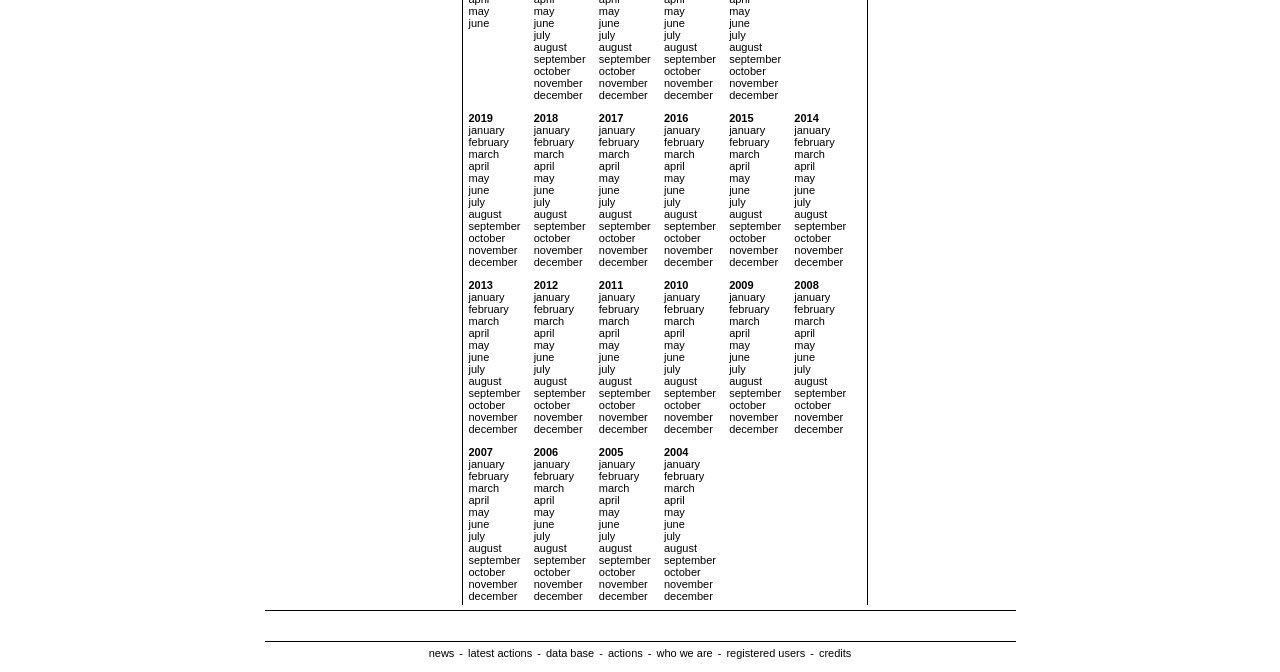Using details from the image, please answer the following question comprehensively:
What are the months listed in the table?

The webpage contains a table with multiple rows and columns. Each row represents a year, and the columns list the months from January to December. The months are listed as links, allowing users to potentially access more information about each month.